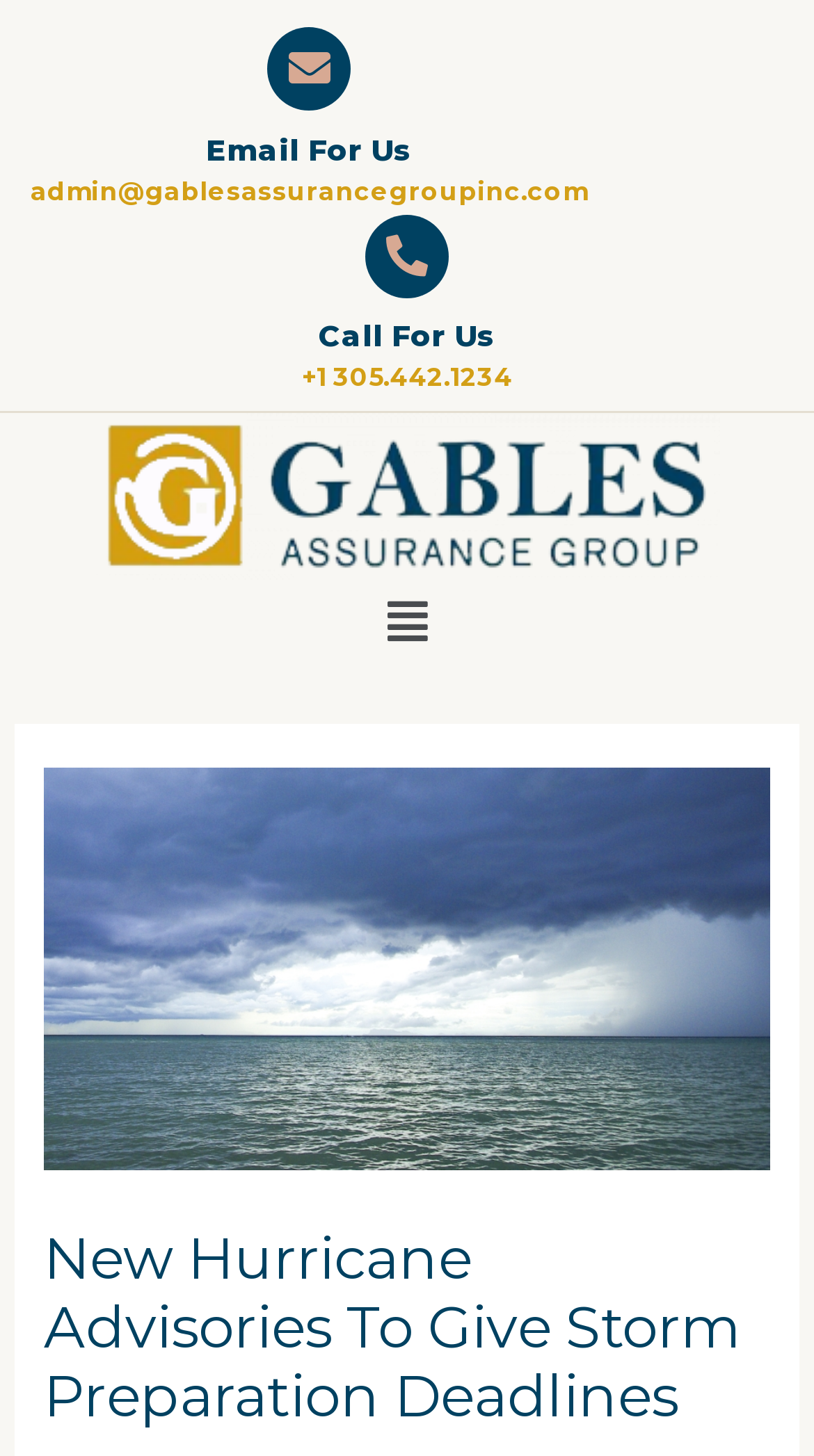Is the menu expanded?
Please interpret the details in the image and answer the question thoroughly.

I found the menu button with the text 'Menu ' and it has a property 'expanded' set to False, indicating that the menu is not expanded.